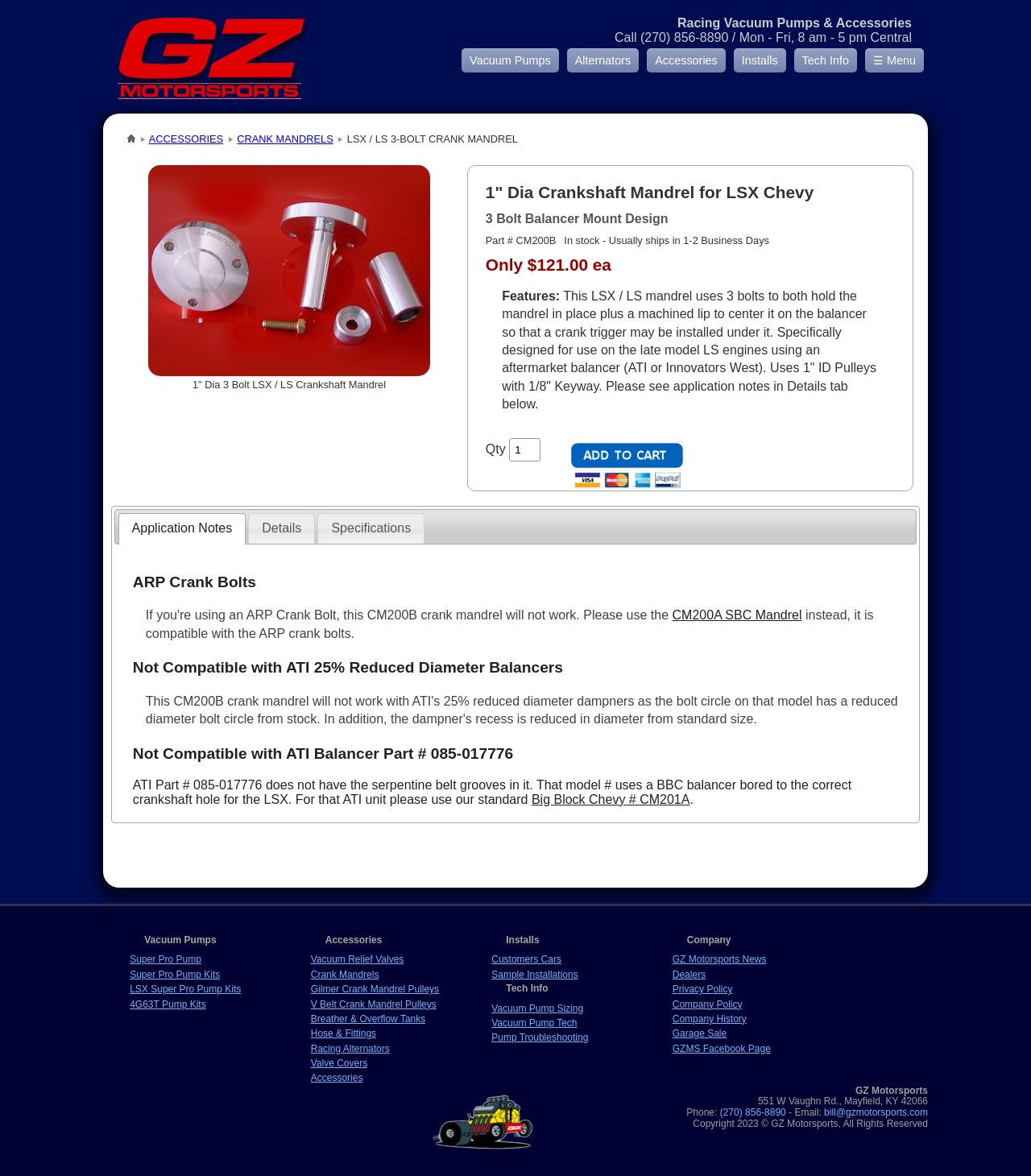Based on the element description Business Travel Edinburgh, identify the bounding box of the UI element in the given webpage screenshot. The coordinates should be in the format (top-left x, top-left y, bottom-right x, bottom-right y) and must be between 0 and 1.

None